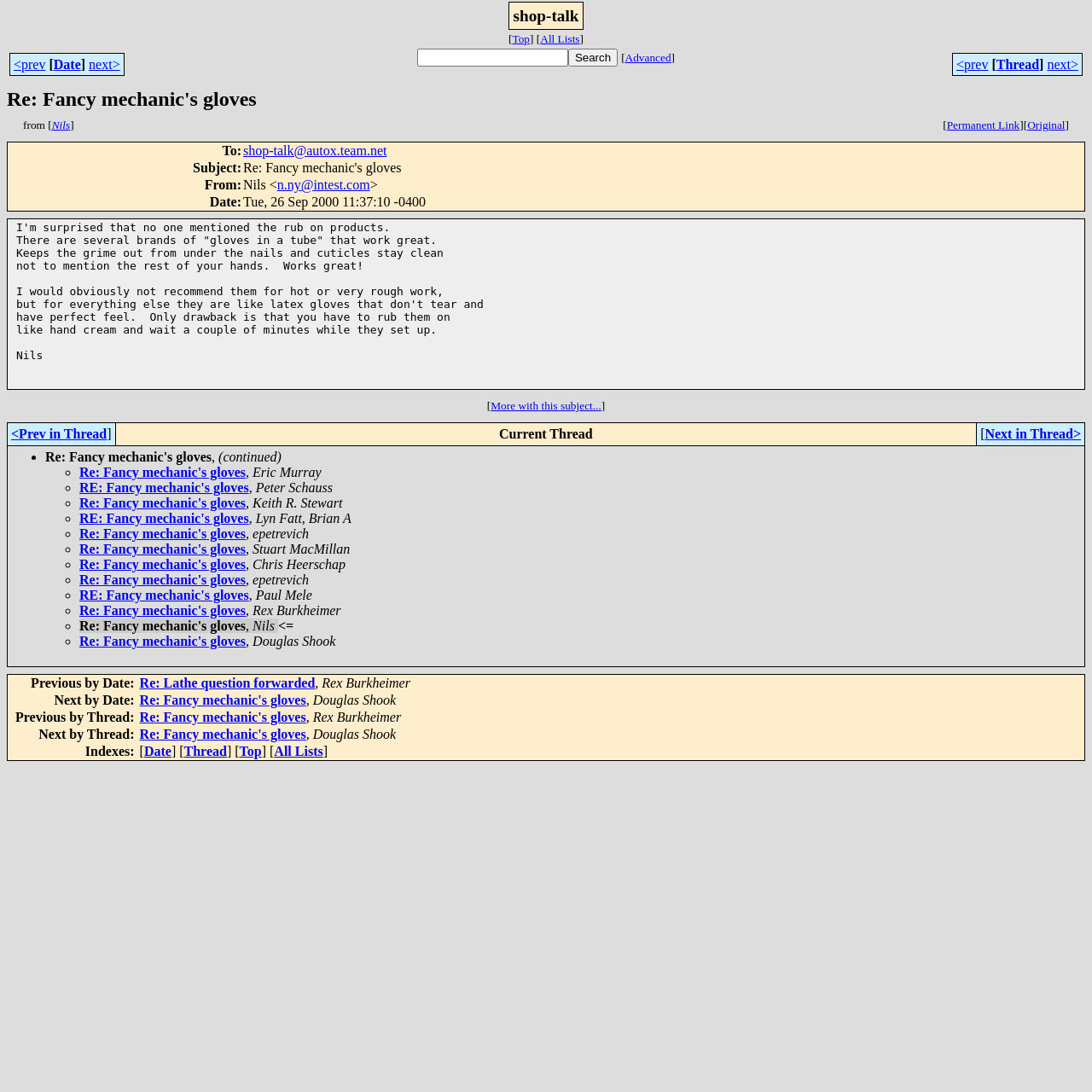What is the subject of the email?
Give a one-word or short phrase answer based on the image.

Re: Fancy mechanic's gloves